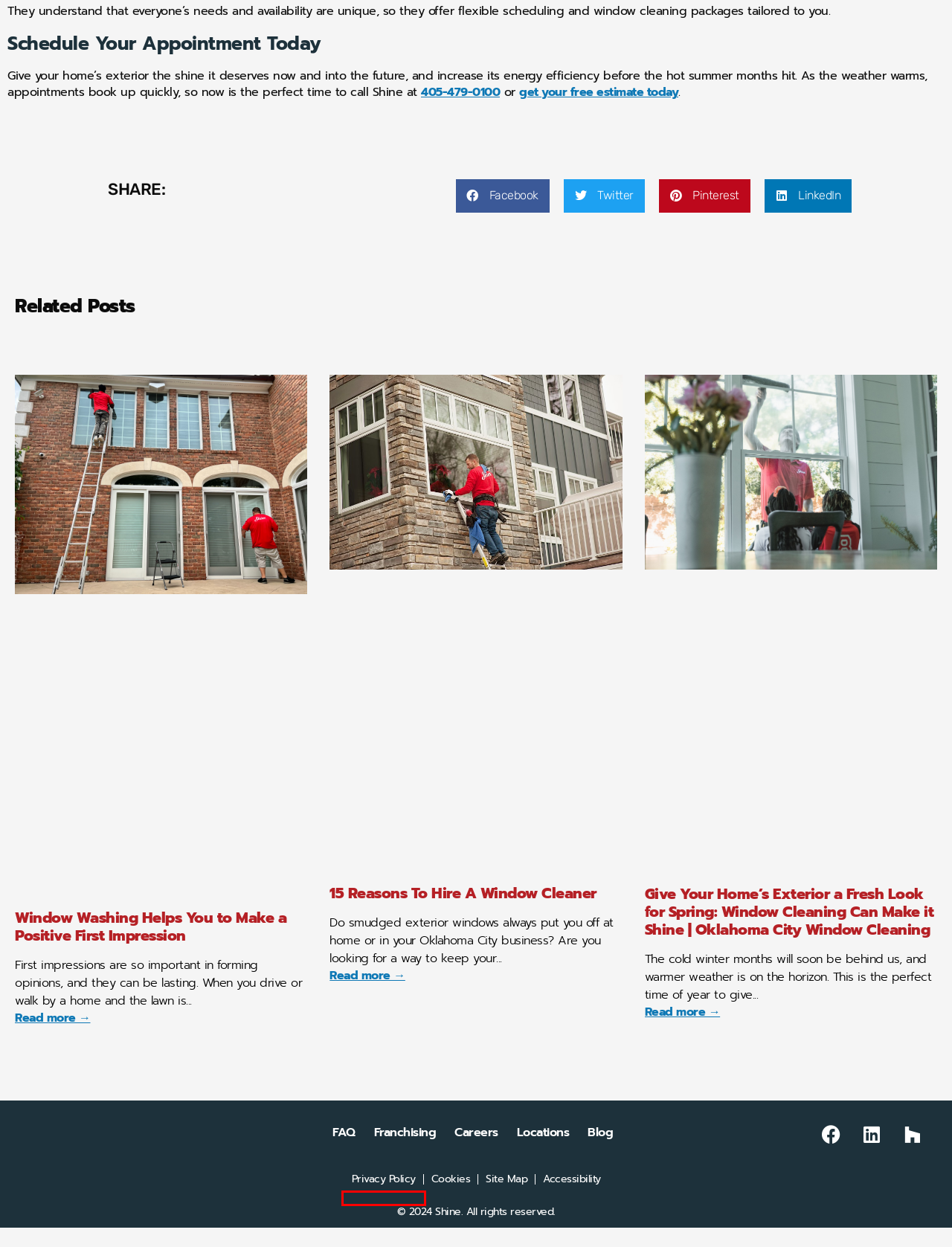Observe the screenshot of a webpage with a red bounding box around an element. Identify the webpage description that best fits the new page after the element inside the bounding box is clicked. The candidates are:
A. Accessibility – Shine Window Cleaning
B. Give Your Home’s Exterior a Fresh Look for Spring: Window Cleaning Can Make it Shine – Shine
C. Window Washing Helps You to Make a Positive First Impression – Shine Window Cleaning
D. Cookies – Shine Window Cleaning
E. 15 Reasons To Hire A Window Cleaner – Shine Window Cleaning
F. 5 Benefits of Window Cleaning | Pella
G. Frequently Asked Questions | Shine® window cleaning
H. Our Privacy Policy | Shine® window cleaning

H